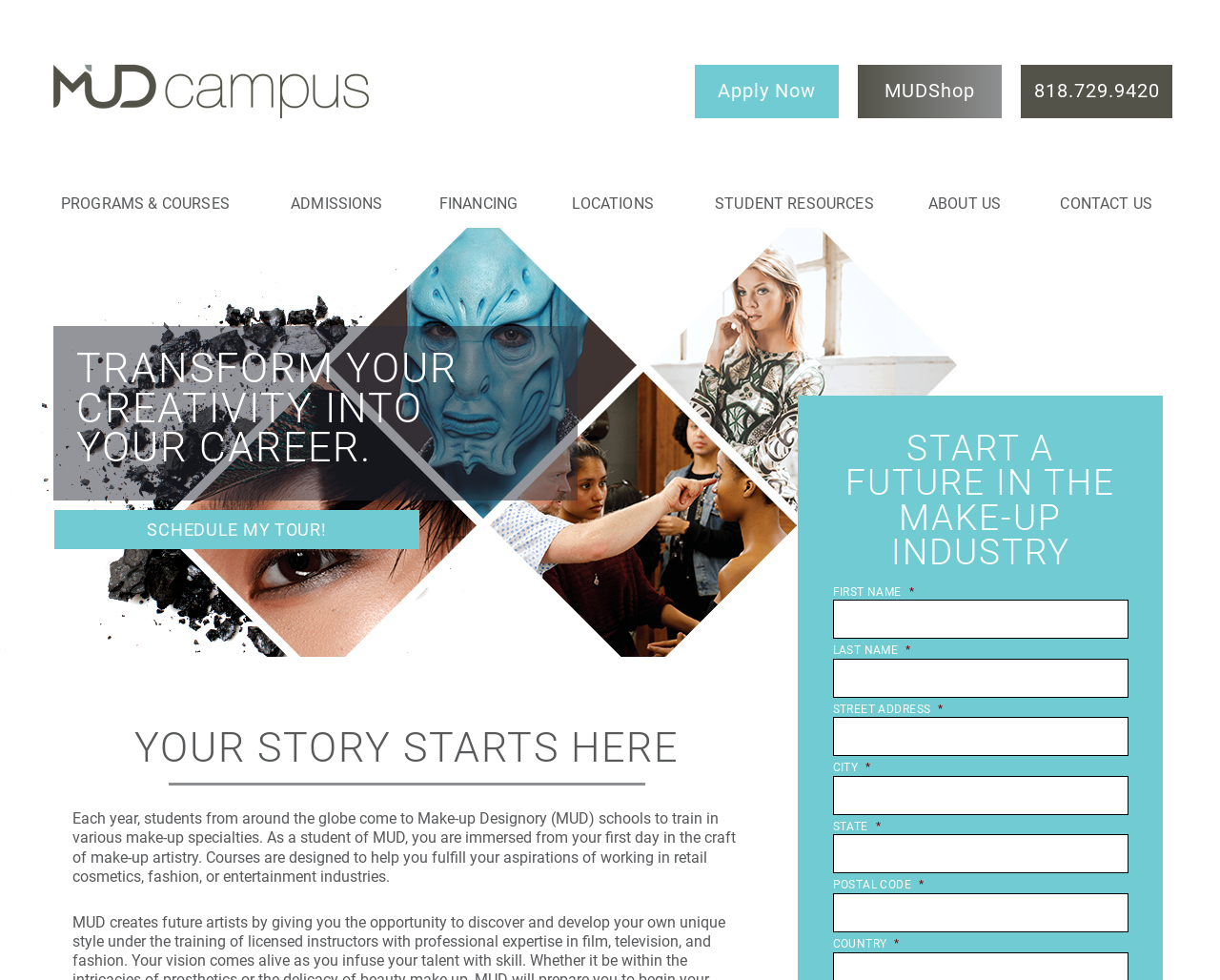What information is required to fill out the form? Based on the screenshot, please respond with a single word or phrase.

First name, last name, etc.